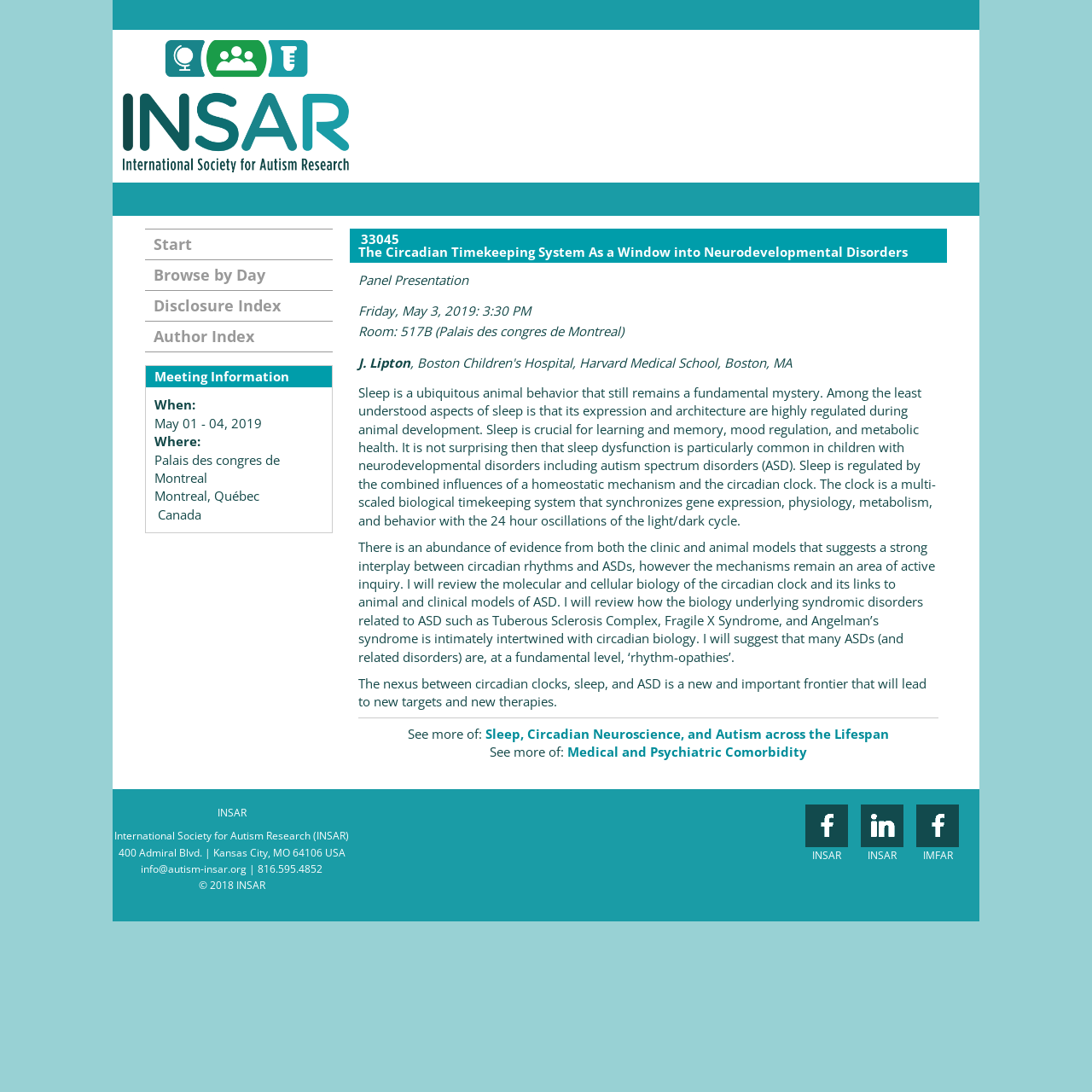Determine the bounding box coordinates of the element's region needed to click to follow the instruction: "Visit Imfar Website". Provide these coordinates as four float numbers between 0 and 1, formatted as [left, top, right, bottom].

[0.103, 0.088, 0.33, 0.103]